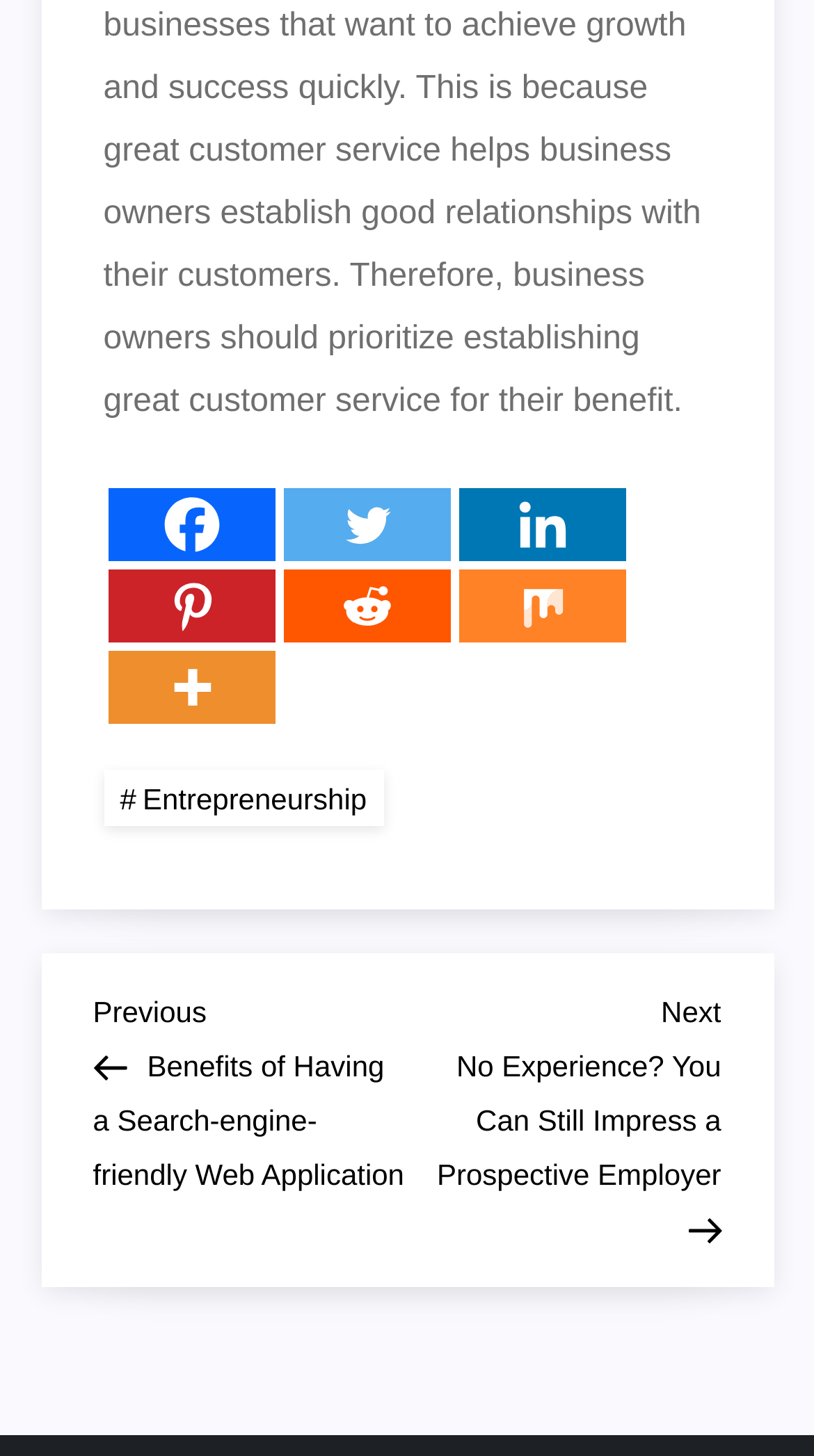What is the title of the previous post?
Look at the image and construct a detailed response to the question.

I looked at the post navigation section and found the link to the previous post, which has the title 'Benefits of Having a Search-engine-friendly Web Application'.